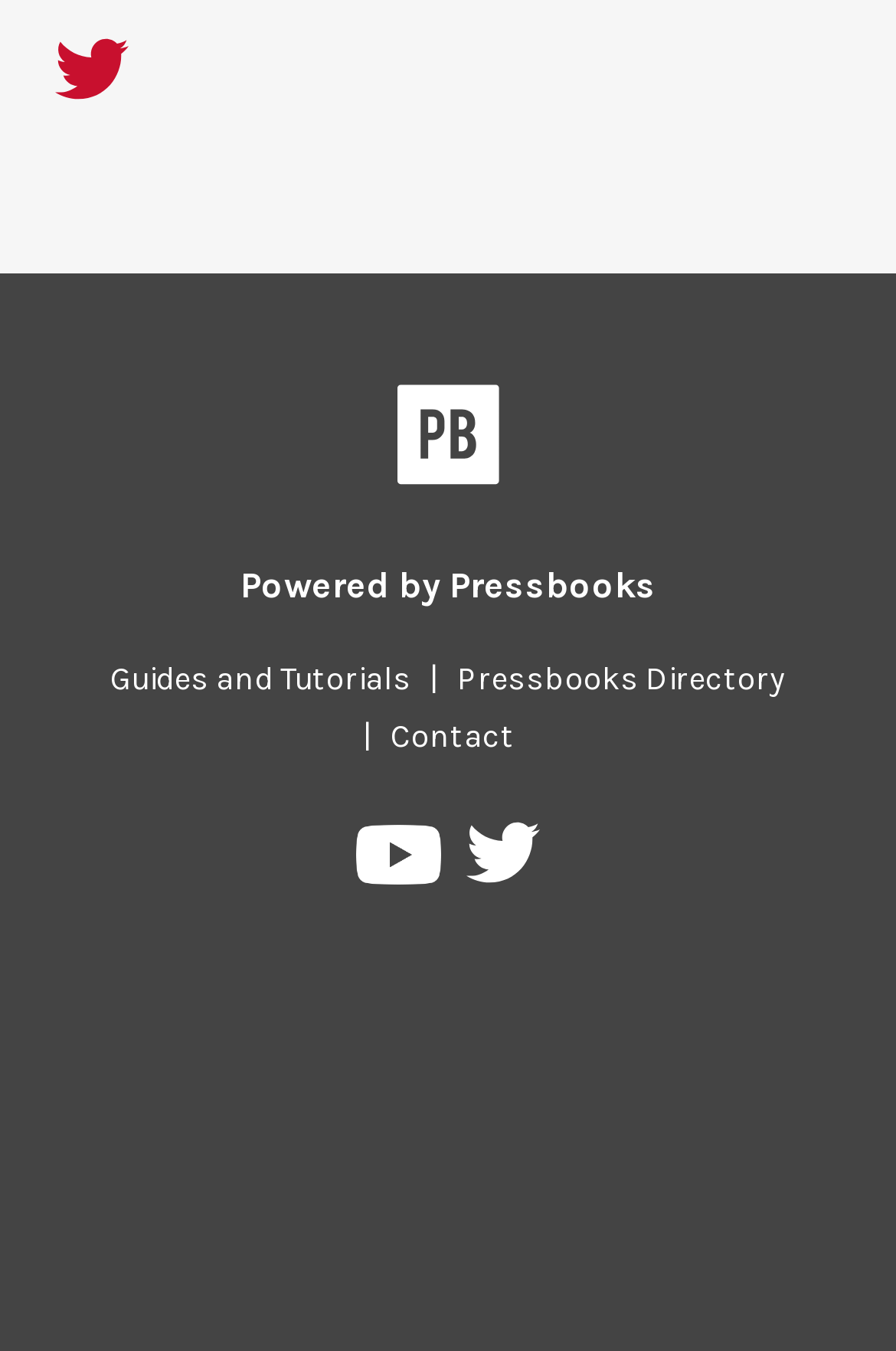Show the bounding box coordinates for the HTML element described as: "Primary Menu".

None